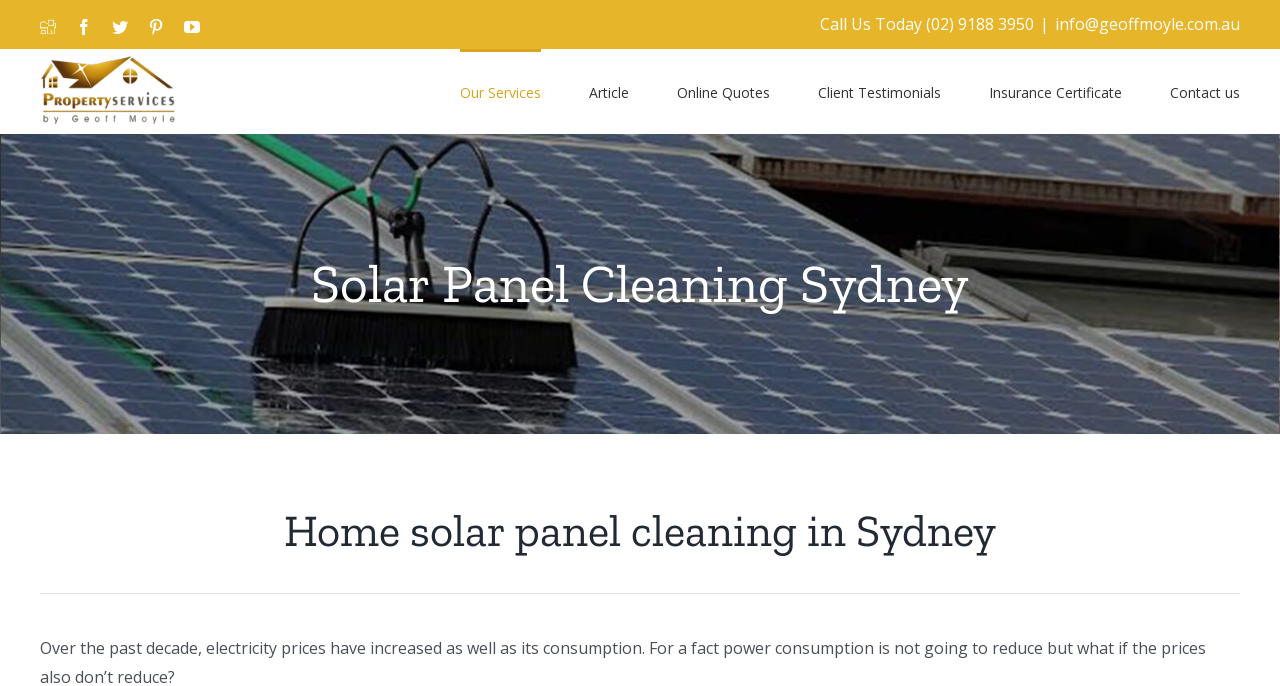Locate the bounding box coordinates of the clickable part needed for the task: "Click on Geoff Moyle Property Services Logo".

[0.031, 0.079, 0.164, 0.185]